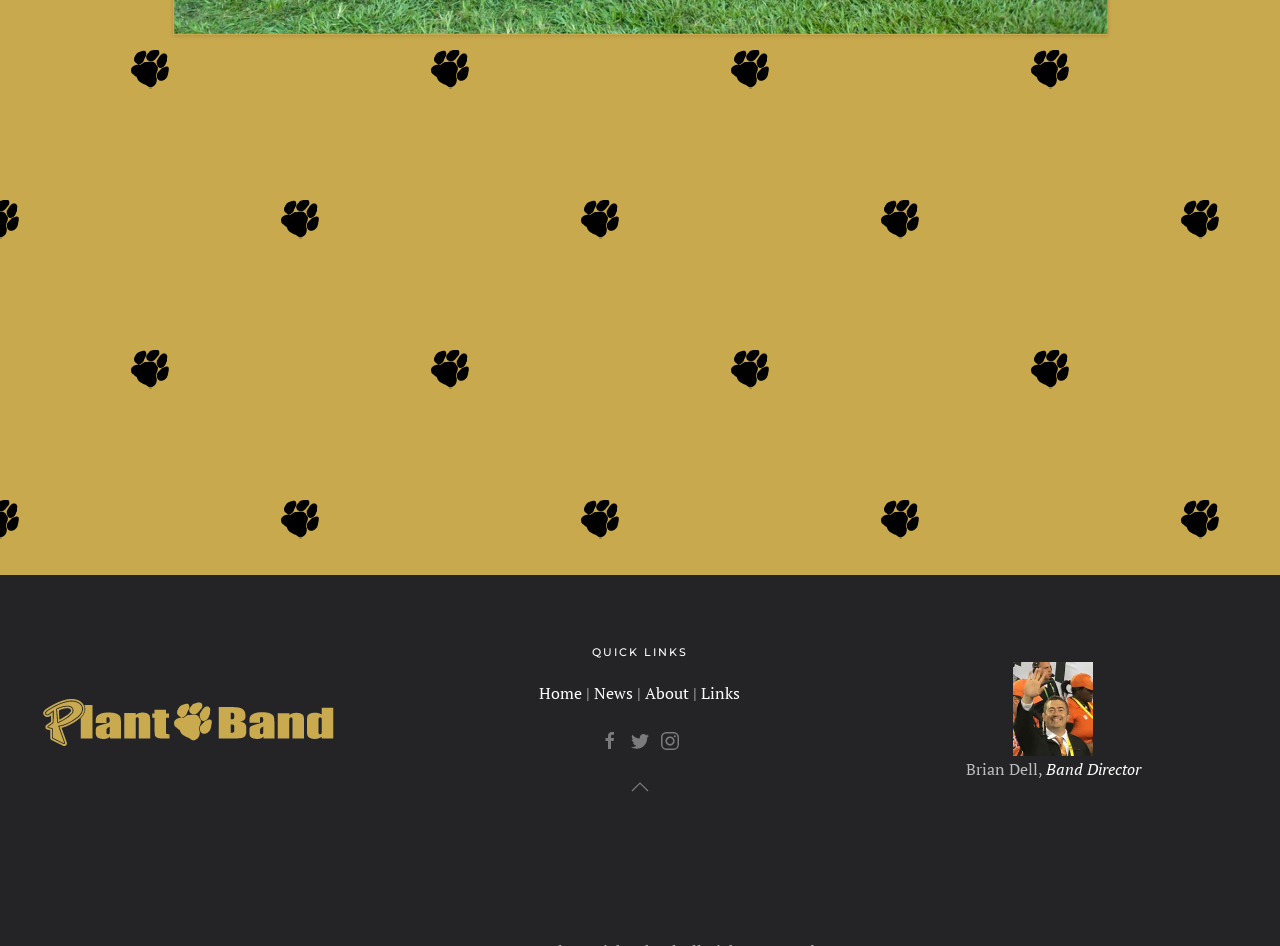Examine the screenshot and answer the question in as much detail as possible: What is the name of the high school?

The StaticText element with ID 75 mentions 'H.B. Plant High School and the Danceros', which indicates that the name of the high school is H.B. Plant High School.